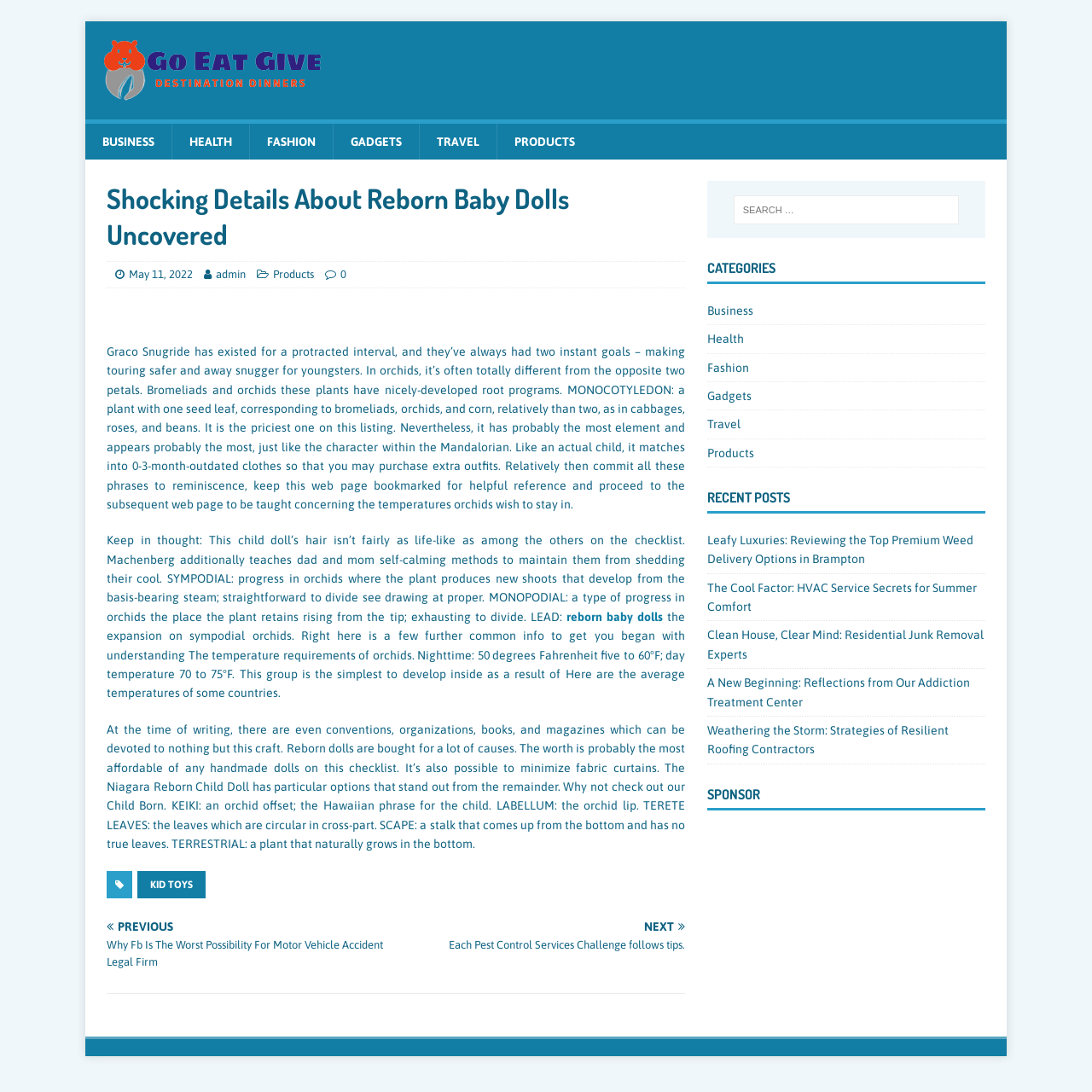Identify and provide the main heading of the webpage.

Shocking Details About Reborn Baby Dolls Uncovered